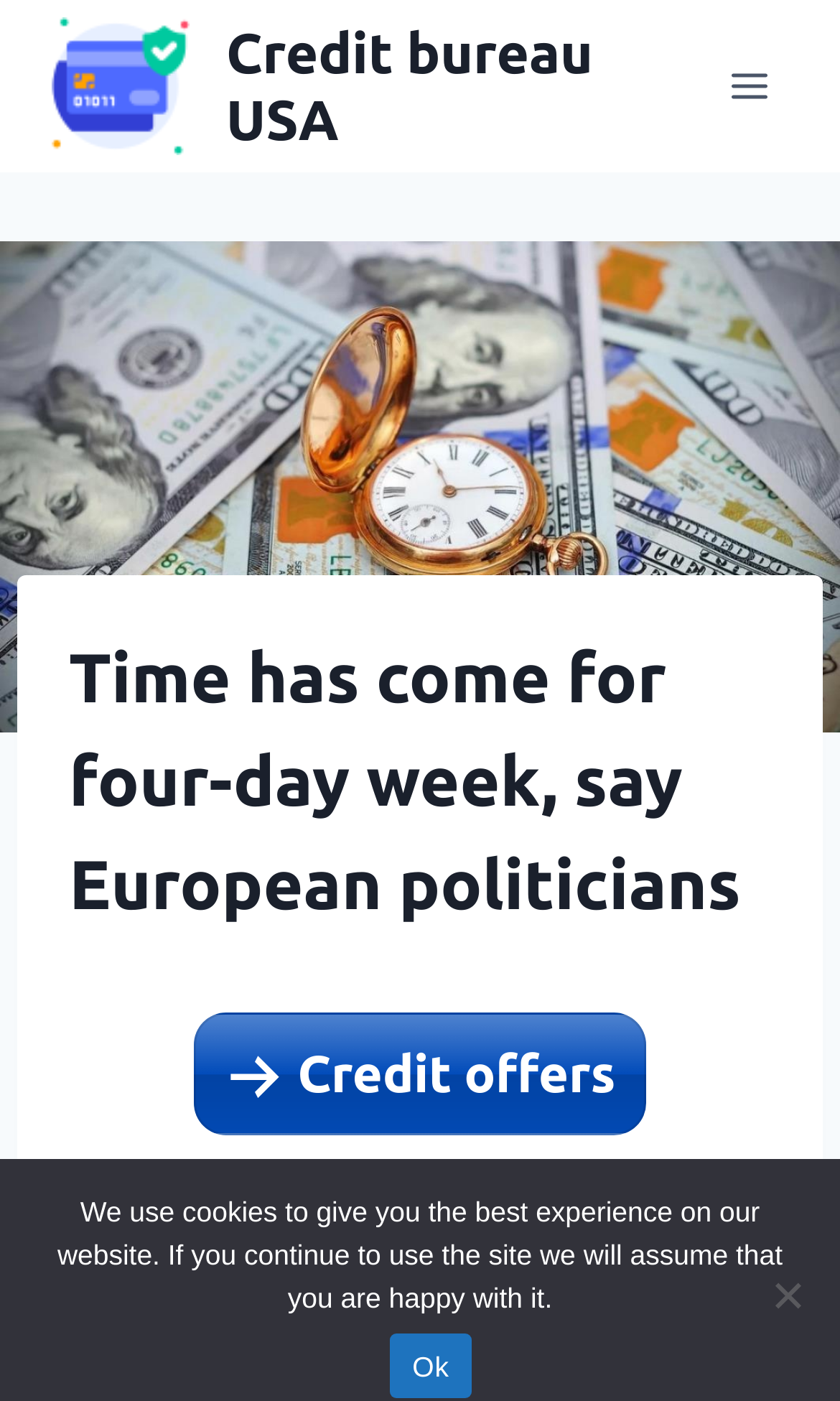What is the name of the credit bureau?
Give a one-word or short phrase answer based on the image.

Credit bureau USA